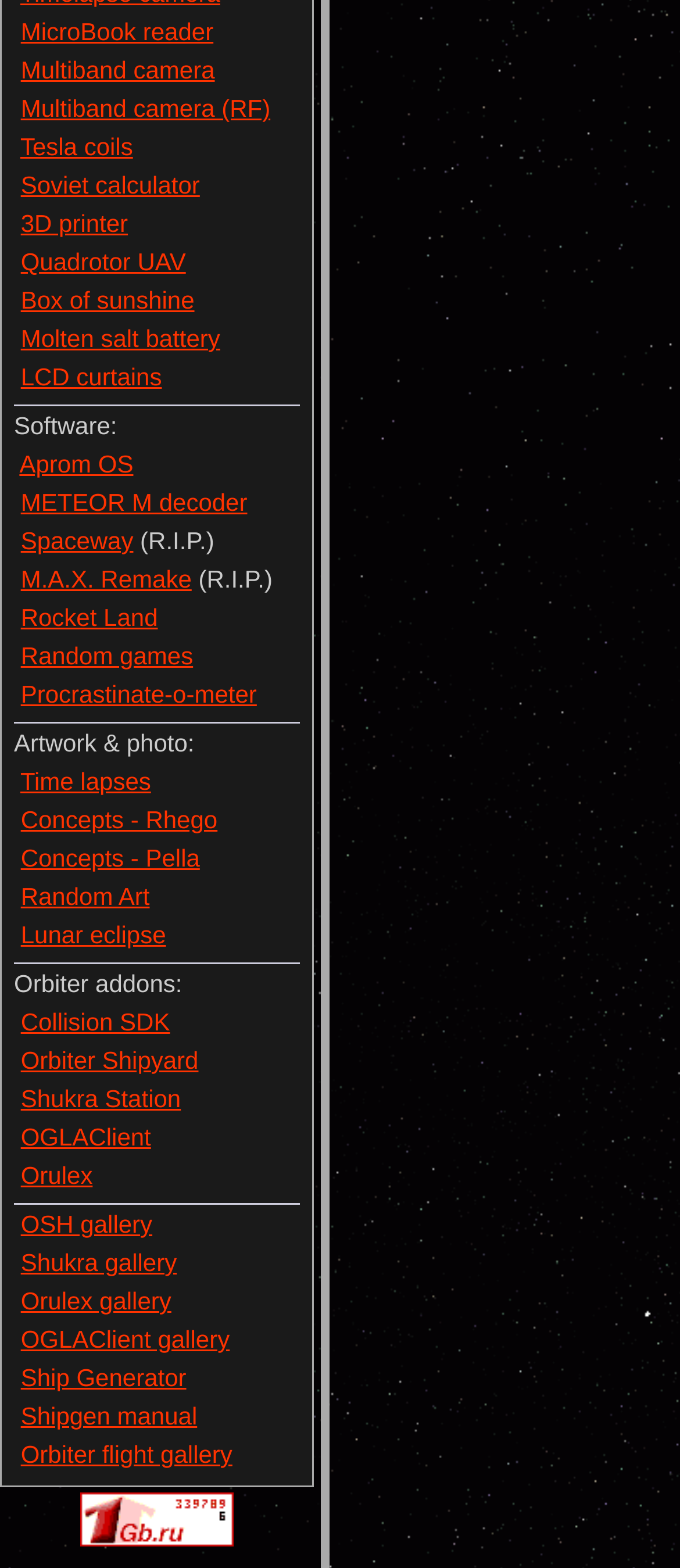Find the bounding box of the UI element described as follows: "OGLAClient".

[0.03, 0.716, 0.222, 0.734]